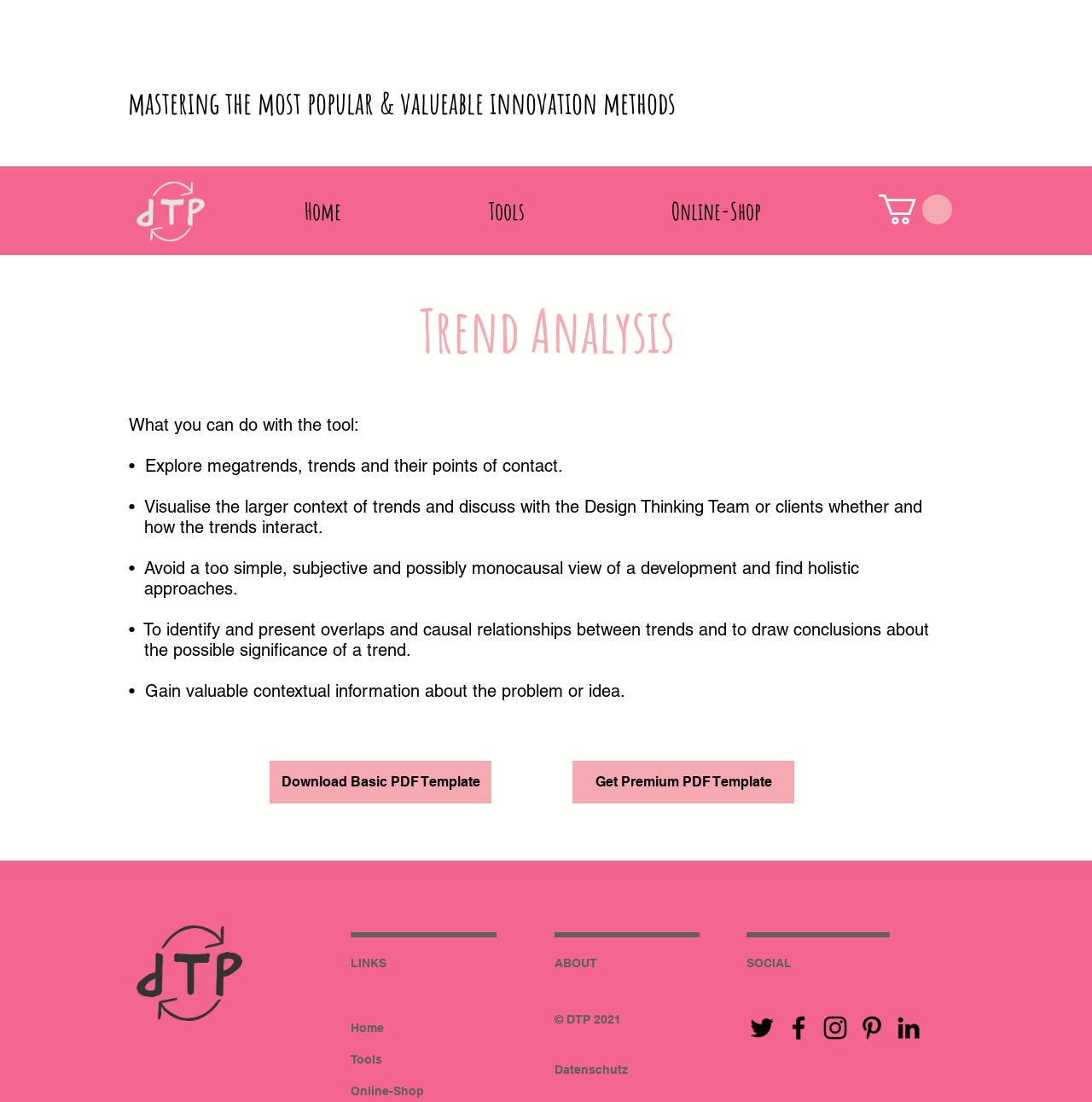Please locate the UI element described by "Online-Shop" and provide its bounding box coordinates.

[0.548, 0.173, 0.764, 0.211]